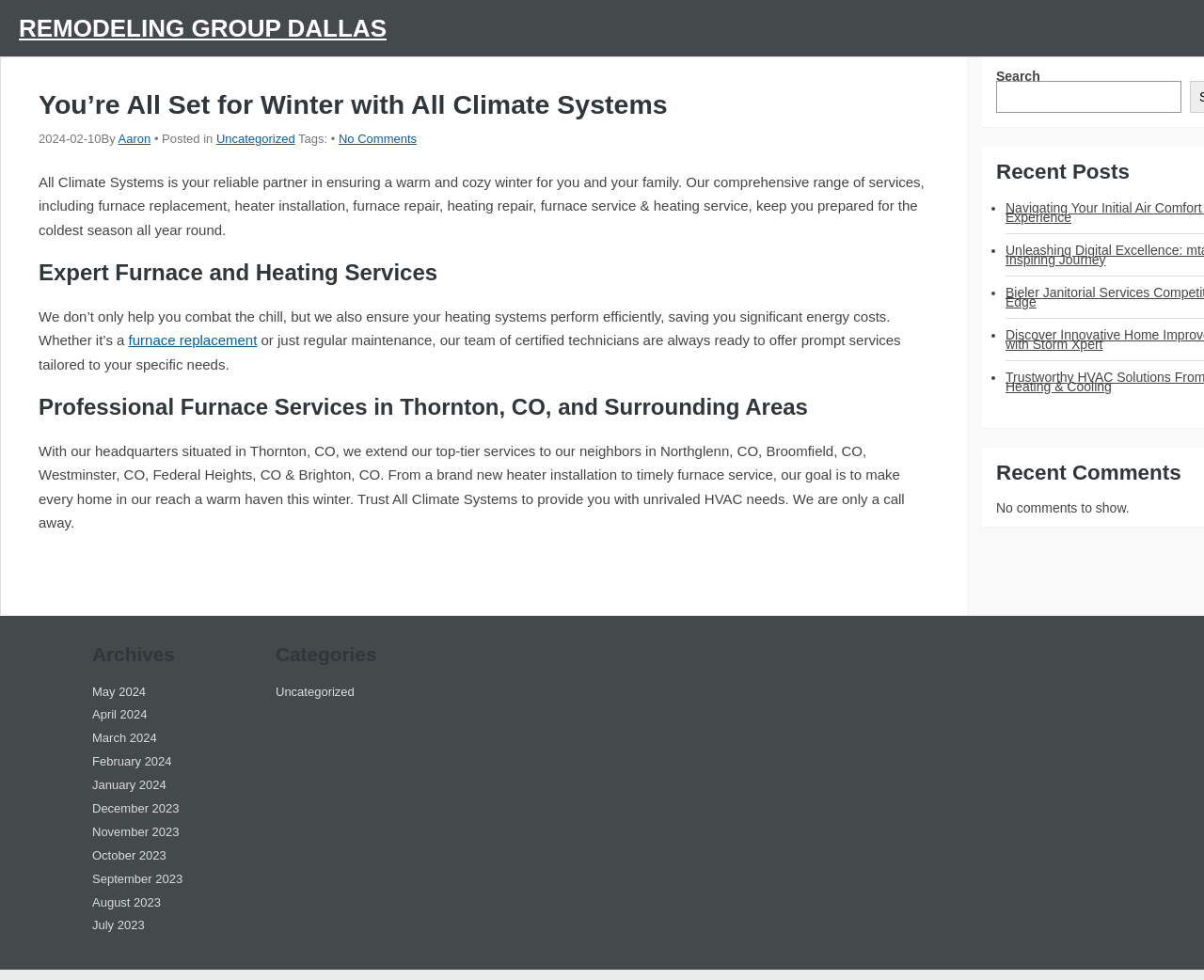Please extract the primary headline from the webpage.

You’re All Set for Winter with All Climate Systems